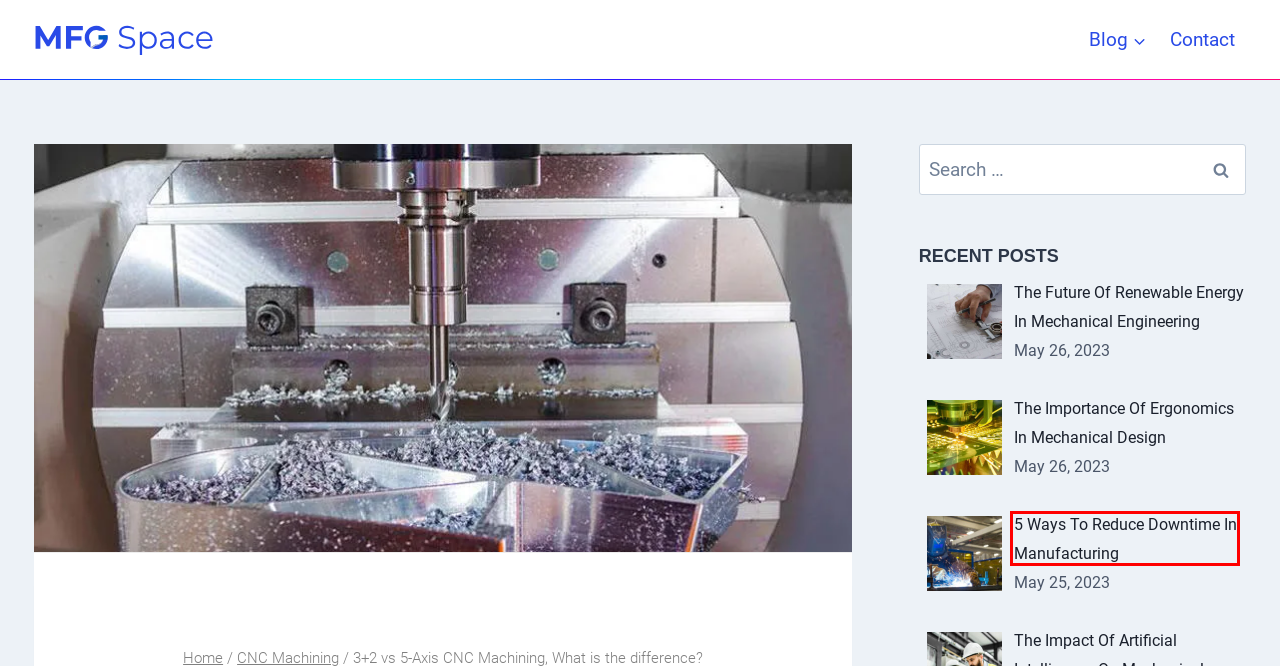Examine the screenshot of a webpage with a red rectangle bounding box. Select the most accurate webpage description that matches the new webpage after clicking the element within the bounding box. Here are the candidates:
A. Injection Molding - MFG Space
B. The Ultimate Guide -Tips for CNC Plastic Machining - MFG Space
C. The Future Of Renewable Energy In Mechanical Engineering - MFG Space
D. Guide to Ball Bearing Sizes Graph - MFG Space
E. Danny - Founder & Author of MFG SPACE
F. Precision Wire EDM Services丨Wire Cut EDM Machining丨DEK
G. Guide to CNC Turning - MFG Space
H. 5 Ways To Reduce Downtime In Manufacturing - MFG Space

H